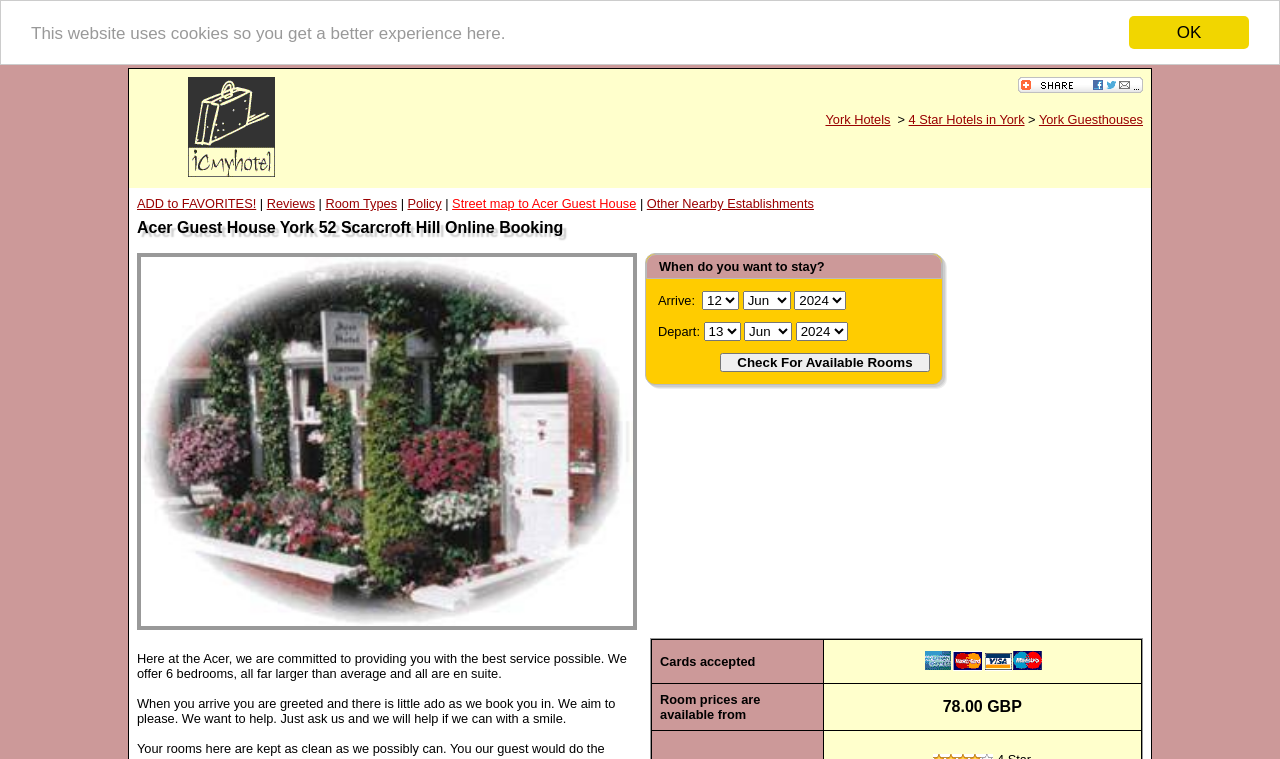Consider the image and give a detailed and elaborate answer to the question: 
What is the rating of Acer Guest House?

I found the rating of Acer Guest House by looking at the meta description of the webpage, which states 'Guest rating 4.50 / 5'. This rating is likely based on reviews from previous guests.